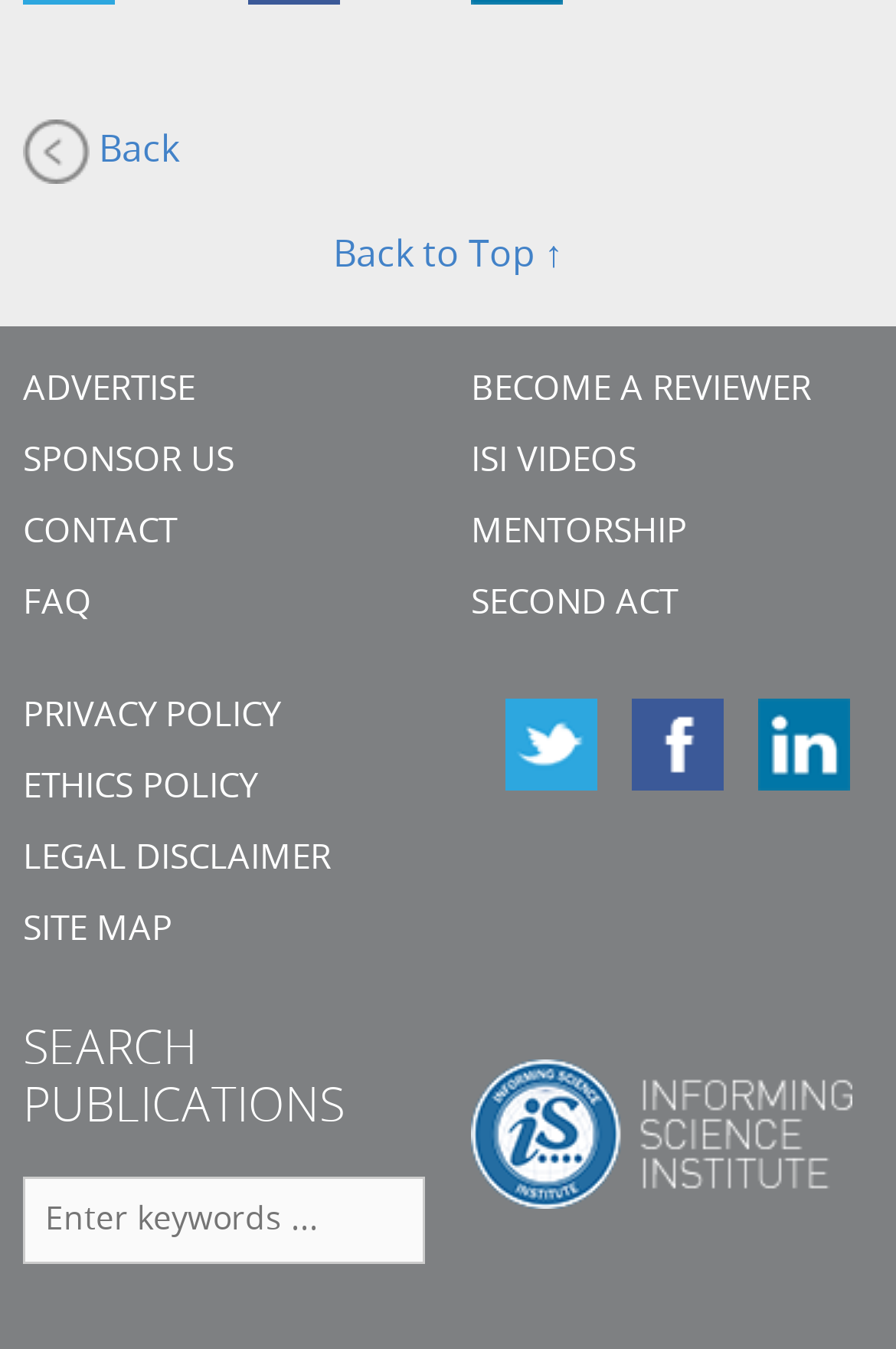Find the bounding box of the UI element described as follows: "alt="Facebook"".

[0.705, 0.518, 0.808, 0.586]